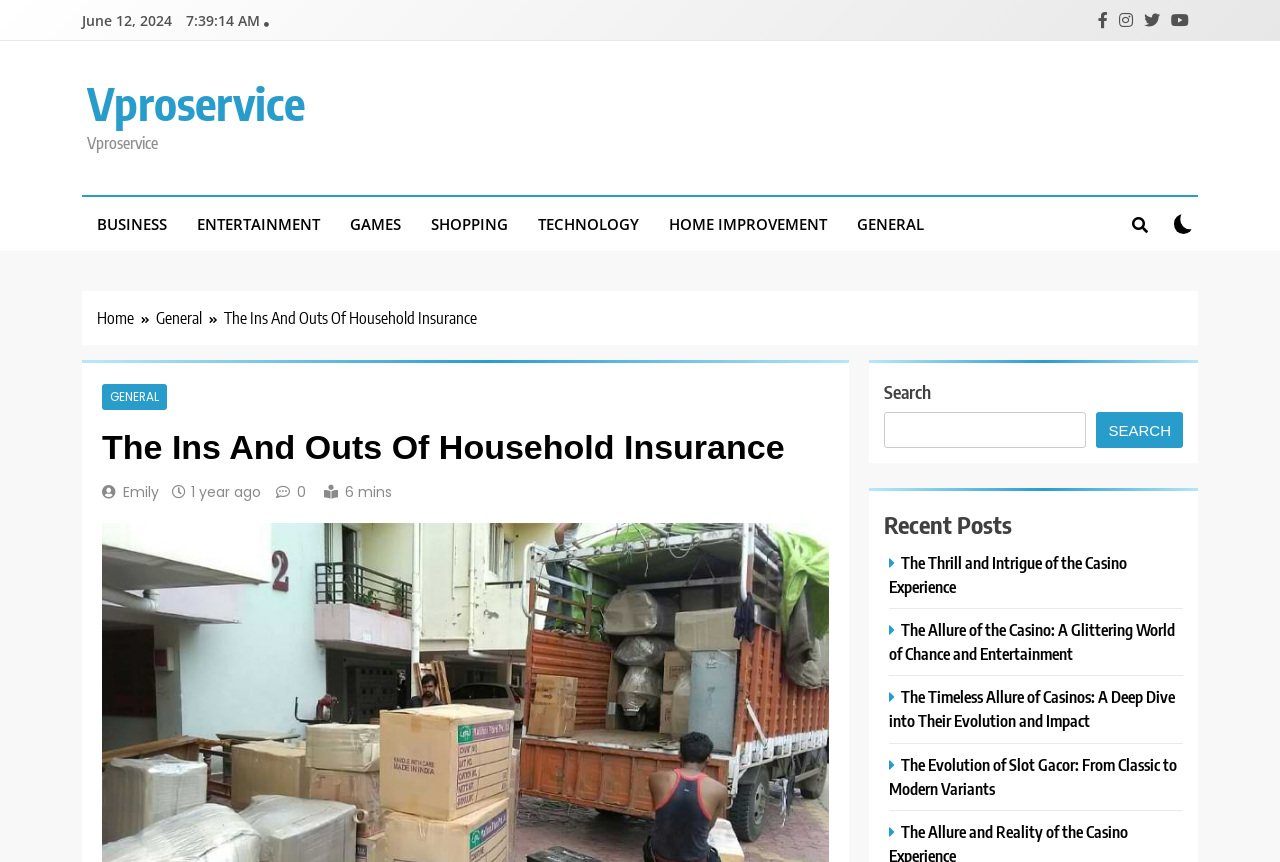Pinpoint the bounding box coordinates of the clickable area necessary to execute the following instruction: "Click on the Vproservice link". The coordinates should be given as four float numbers between 0 and 1, namely [left, top, right, bottom].

[0.068, 0.087, 0.238, 0.152]